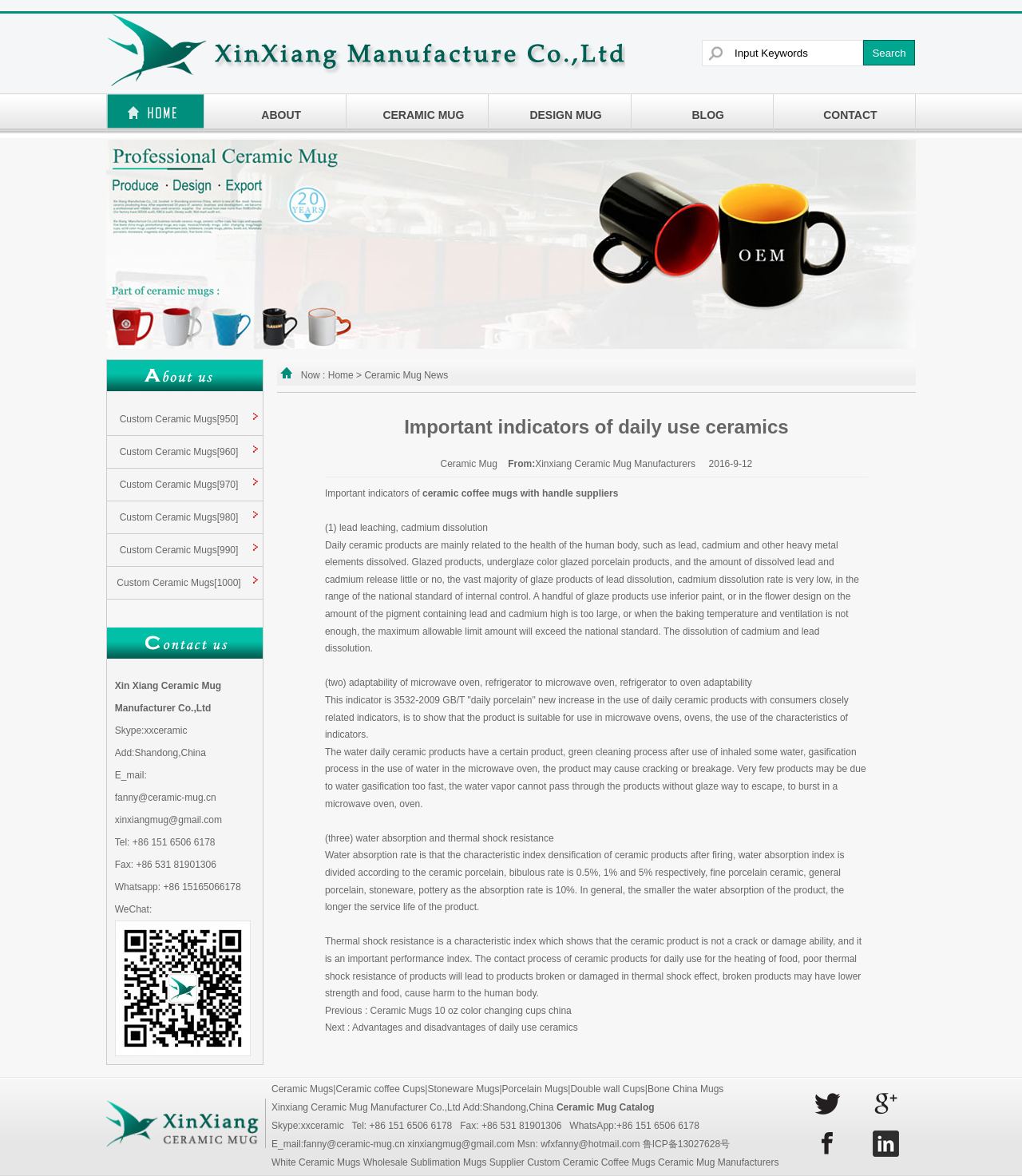What is the purpose of the textbox in the search bar?
Please use the image to deliver a detailed and complete answer.

The textbox is located in the search bar, and its adjacent element is a button with the text 'Search', indicating that the textbox is for inputting keywords to search.